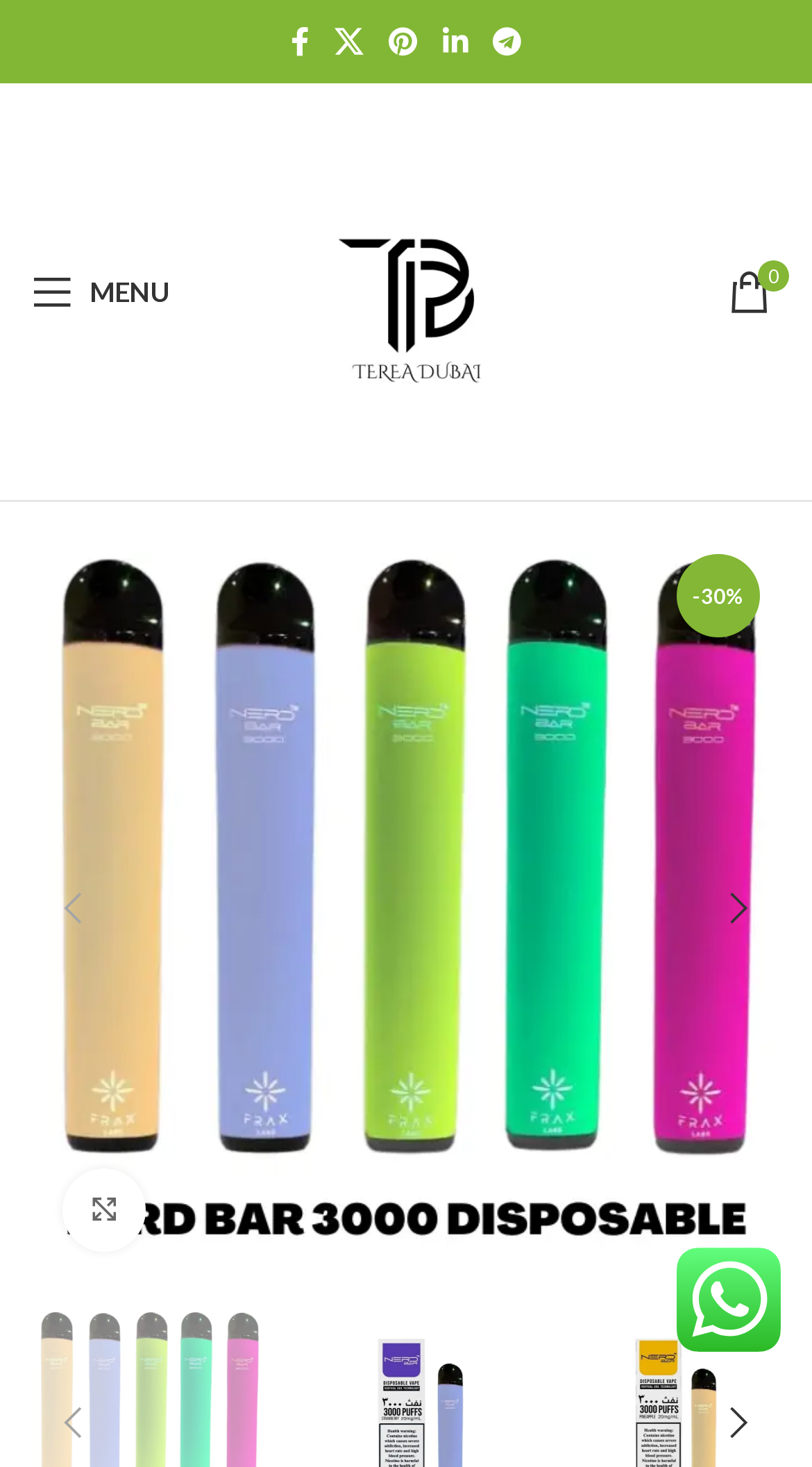What is the name of the vape product?
Provide a one-word or short-phrase answer based on the image.

NERD BAR 3000 PUFFS DISPOSABLE VAPE IN UAE